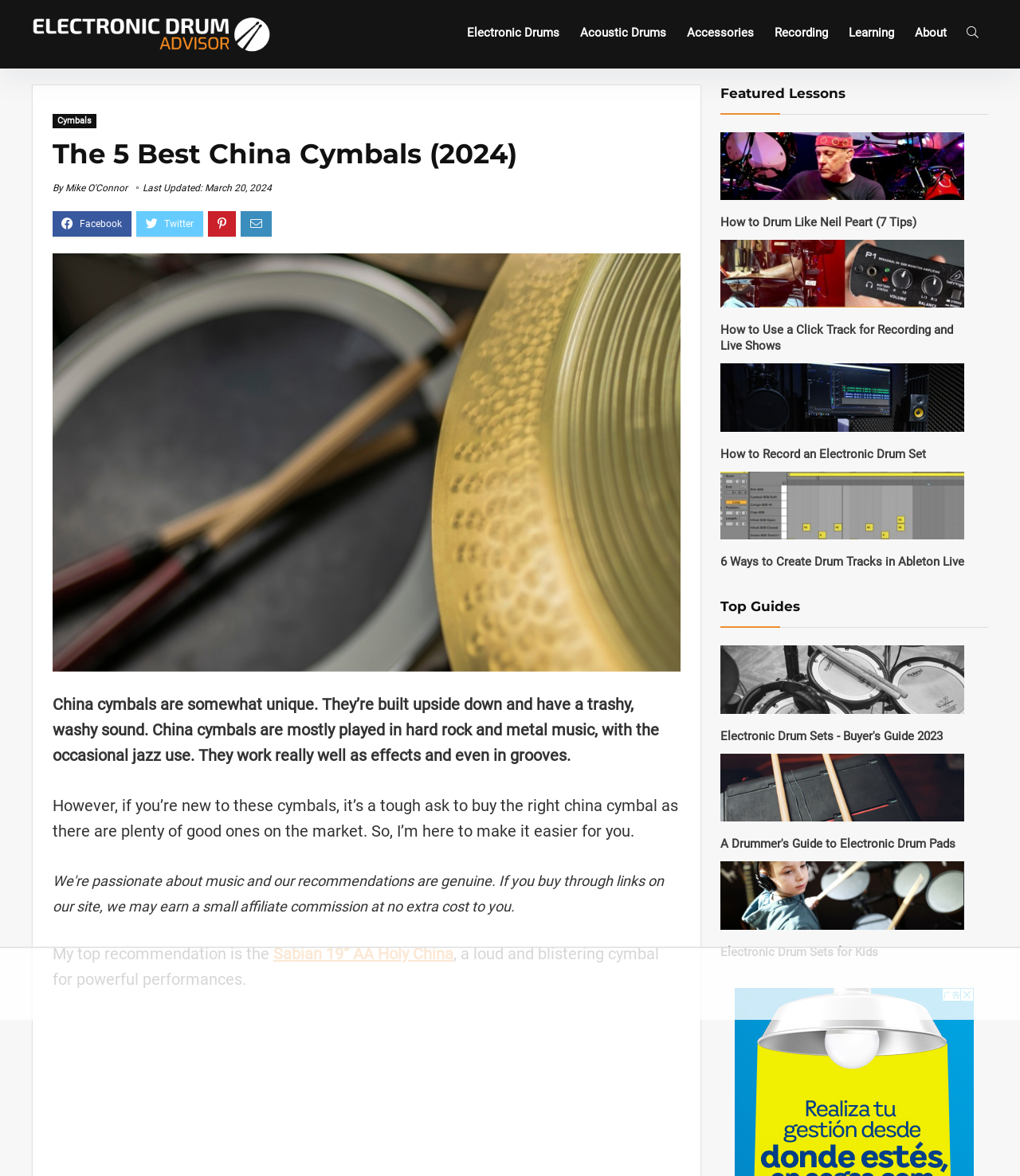Please specify the bounding box coordinates of the region to click in order to perform the following instruction: "Click on the 'Electronic Drum Advisor' link".

[0.031, 0.004, 0.266, 0.016]